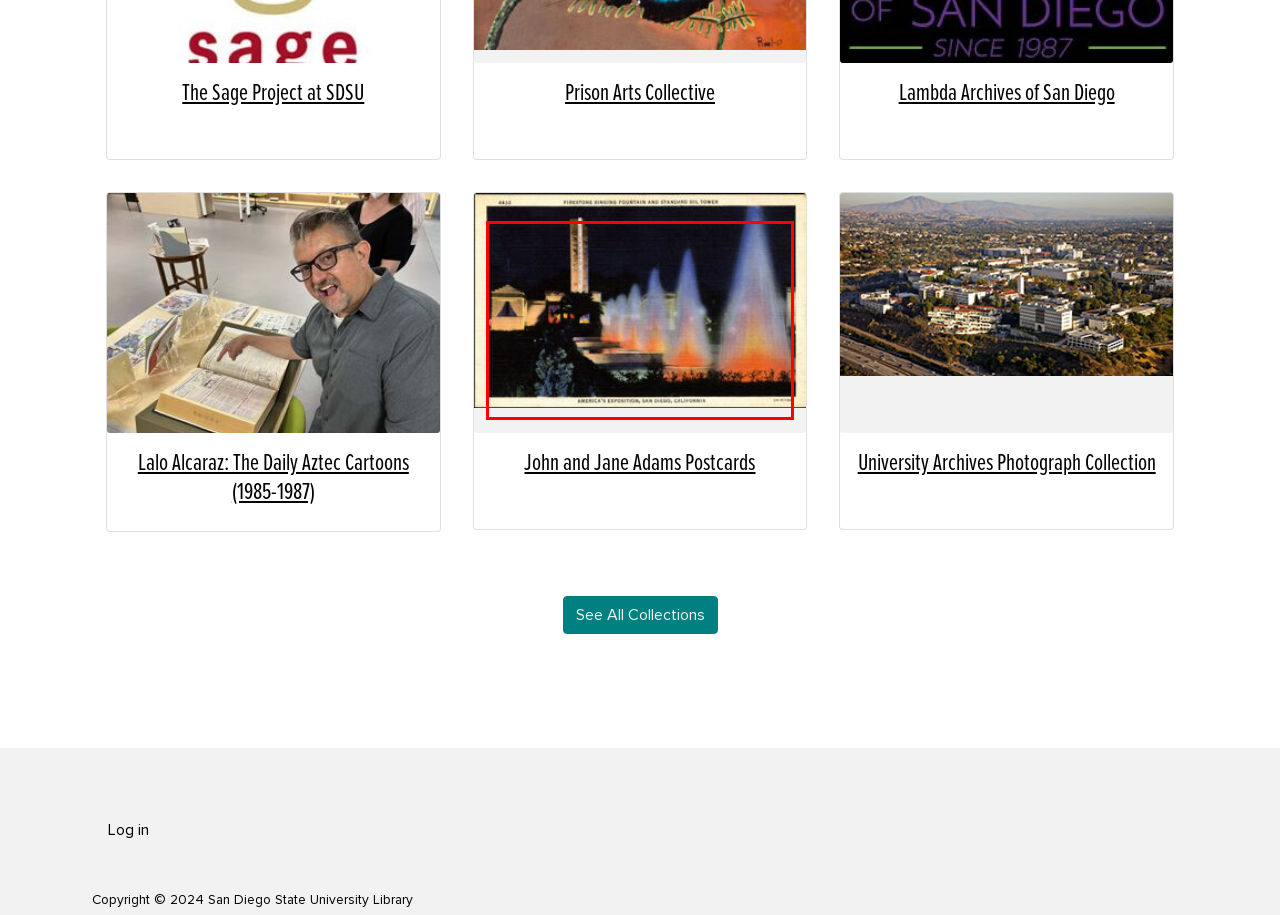From the screenshot of the webpage, locate the red bounding box and extract the text contained within that area.

The John and John Adams Postcard Collection documents over 100 years of history and communication. The collection includes almost 1,000 postcards of San Diego County, over 6,000 from California and over 100,000 cards from all over the world. The current scanned collection is just a fraction of the total collection, which will continue to grow in the SDSU digital repository.. After his retirement as Chairman of Humanities in 1968, Adams became part-time university archivist for San Diego State College. John and his wife Jane donated generously to the university. Their donations consisted of books, postcards, ephemera, and manuscripts.